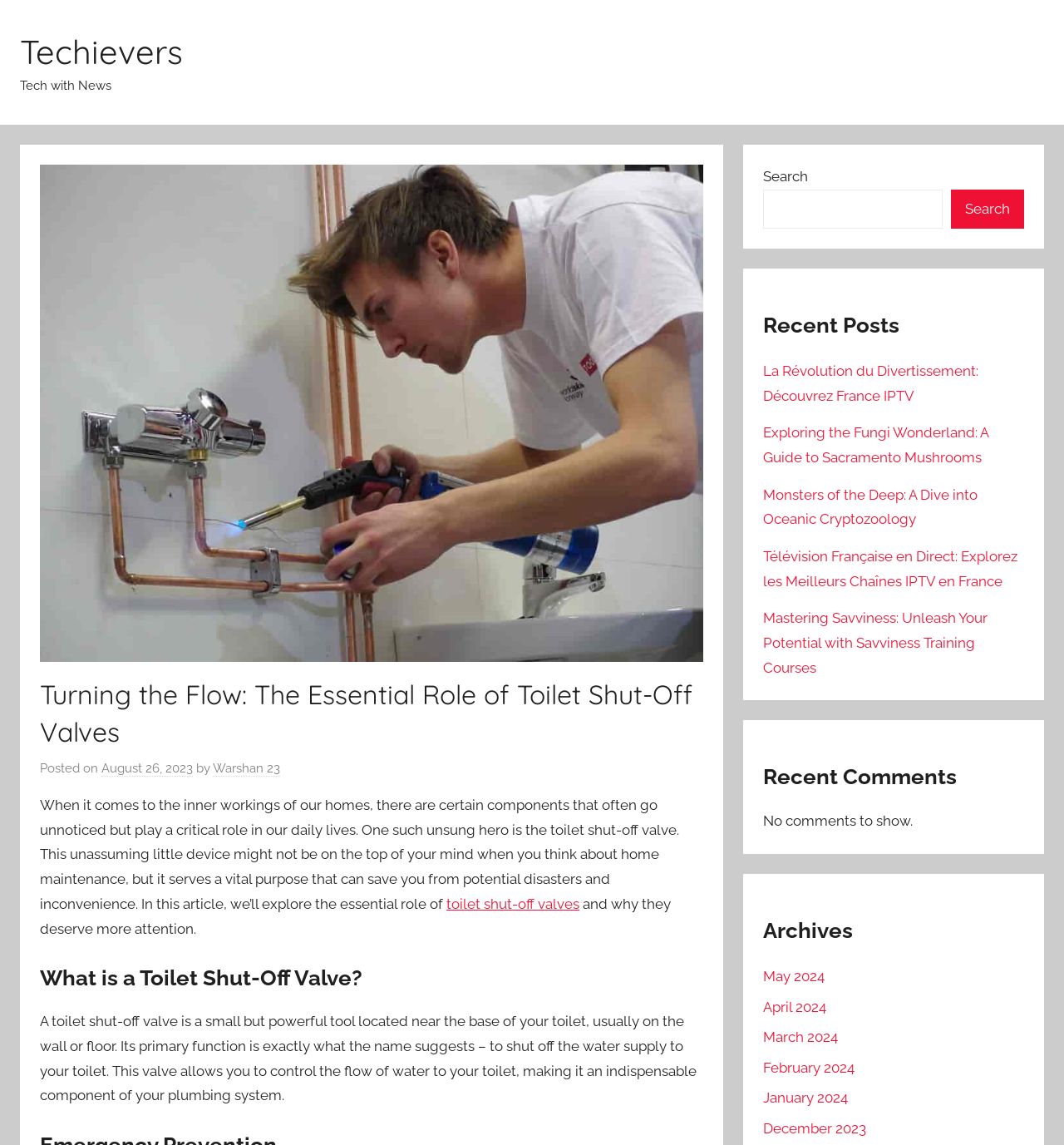Please locate the bounding box coordinates of the region I need to click to follow this instruction: "View archives".

[0.717, 0.799, 0.962, 0.826]